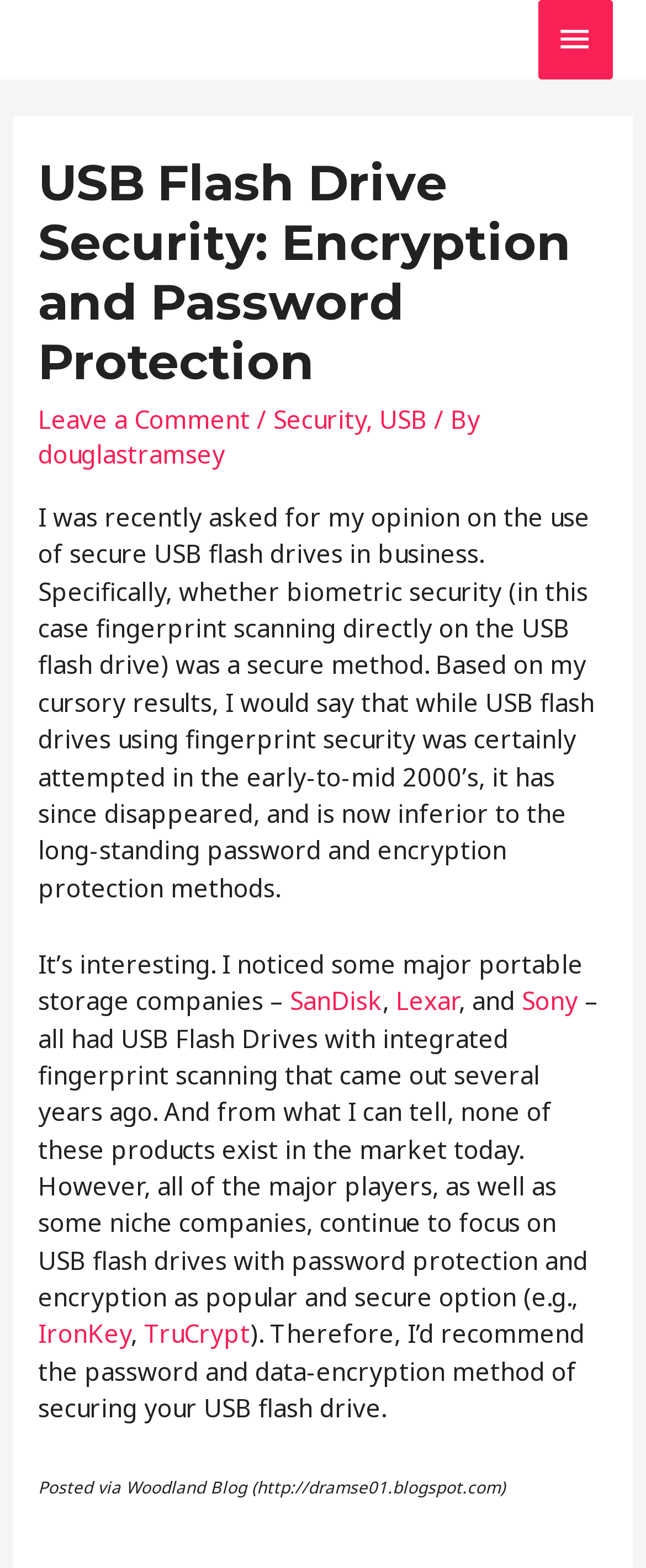Where was the article posted from?
Analyze the screenshot and provide a detailed answer to the question.

The origin of the article can be determined by looking at the footer of the article, which states 'Posted via Woodland Blog (http://dramse01.blogspot.com)', indicating that the article was posted from the Woodland Blog.